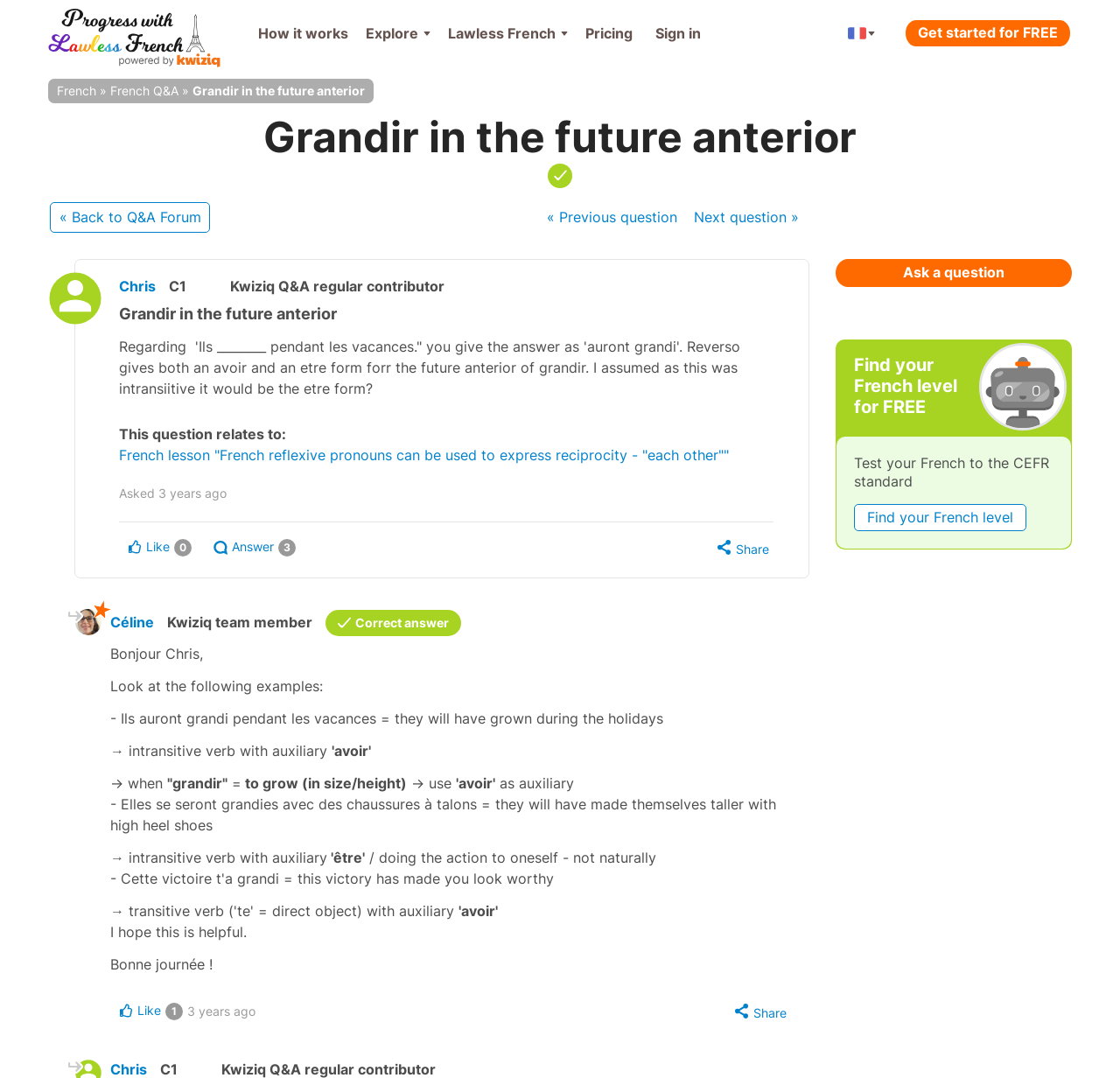Elaborate on the webpage's design and content in a detailed caption.

This webpage is a Q&A forum focused on French language learning. At the top, there are several links, including "How it works", "Explore", "Lawless French", "Pricing", and "Sign in", which are aligned horizontally and take up about a quarter of the screen. Below these links, there is a prominent heading "Grandir in the future anterior" with an image next to it.

The main content of the page is a question and answer section. The question is asked by "Chris", a Kwiziq Q&A regular contributor, and is related to the French lesson "French reflexive pronouns can be used to express reciprocity - 'each other'". The question is about the correct answer to a sentence "Ils ________ pendant les vacances" and whether it should be "auront grandi" or another form.

The answer is provided by "Céline", a Kwiziq team member, who explains the correct answer and provides additional examples to illustrate the use of the verb "grandir" in different contexts. The answer is divided into several paragraphs with clear headings and explanations.

Throughout the page, there are several images, including icons and avatars, which are used to enhance the visual appeal and provide additional information. There are also links to share the question and answer, as well as to like and comment on the response. The page also displays the date and time the question was asked and answered, which is 31st March 2021, 3 years ago.

At the bottom of the page, there is a call-to-action link "Ask a question" and an image of Kwizbot, a friendly bot.